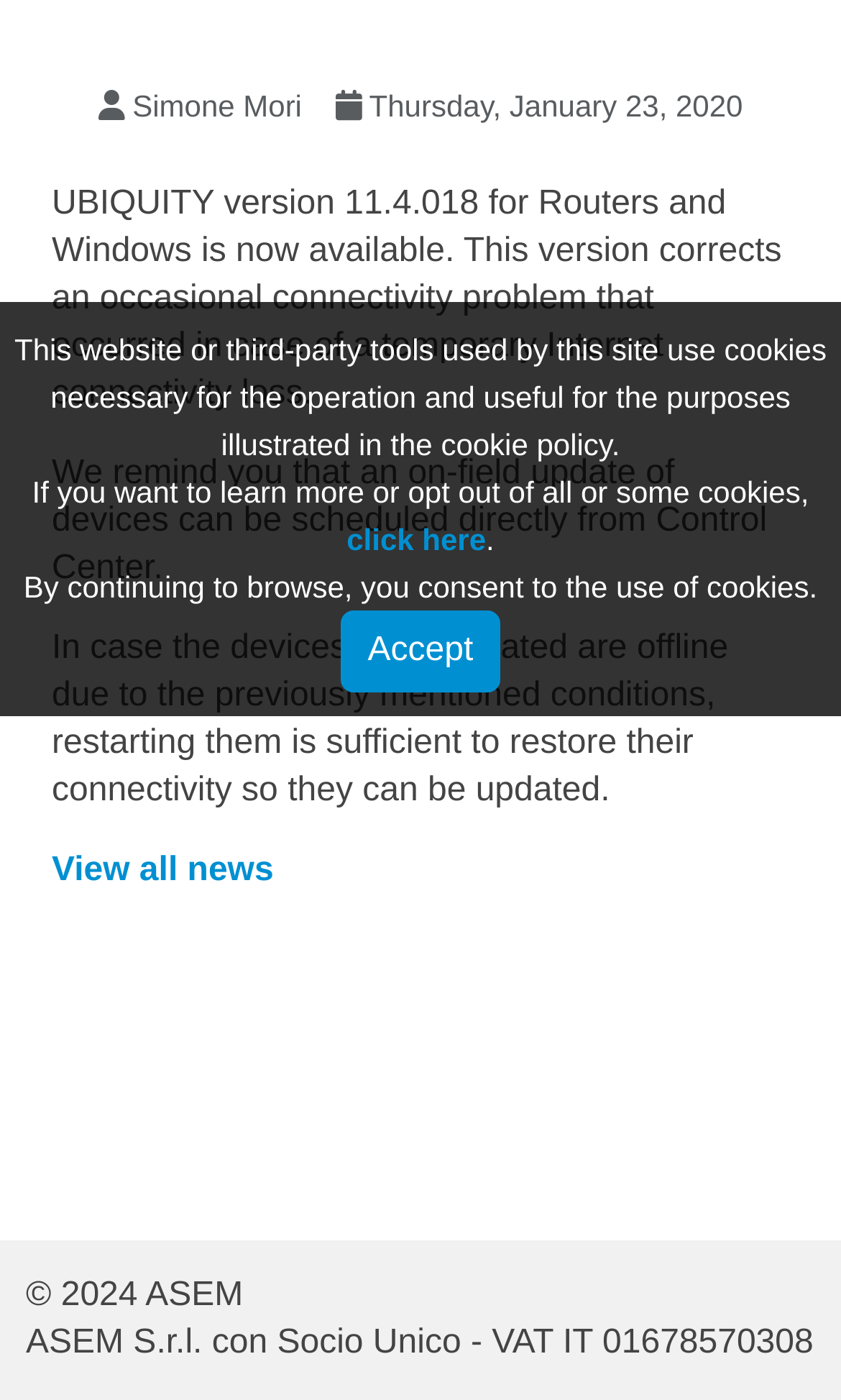Using floating point numbers between 0 and 1, provide the bounding box coordinates in the format (top-left x, top-left y, bottom-right x, bottom-right y). Locate the UI element described here: Moviecanny

None